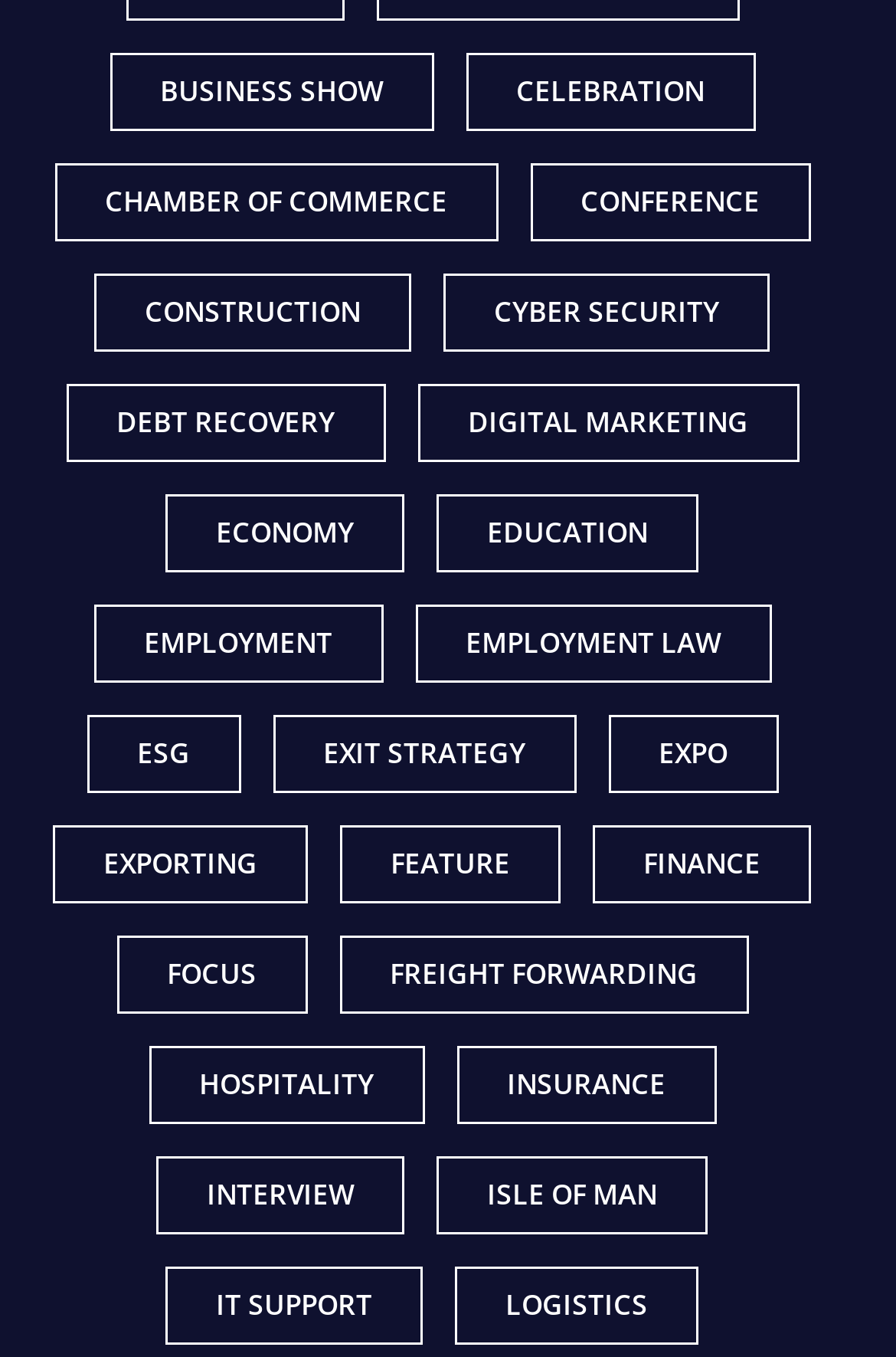Kindly determine the bounding box coordinates for the clickable area to achieve the given instruction: "Explore Chamber of Commerce".

[0.06, 0.121, 0.555, 0.179]